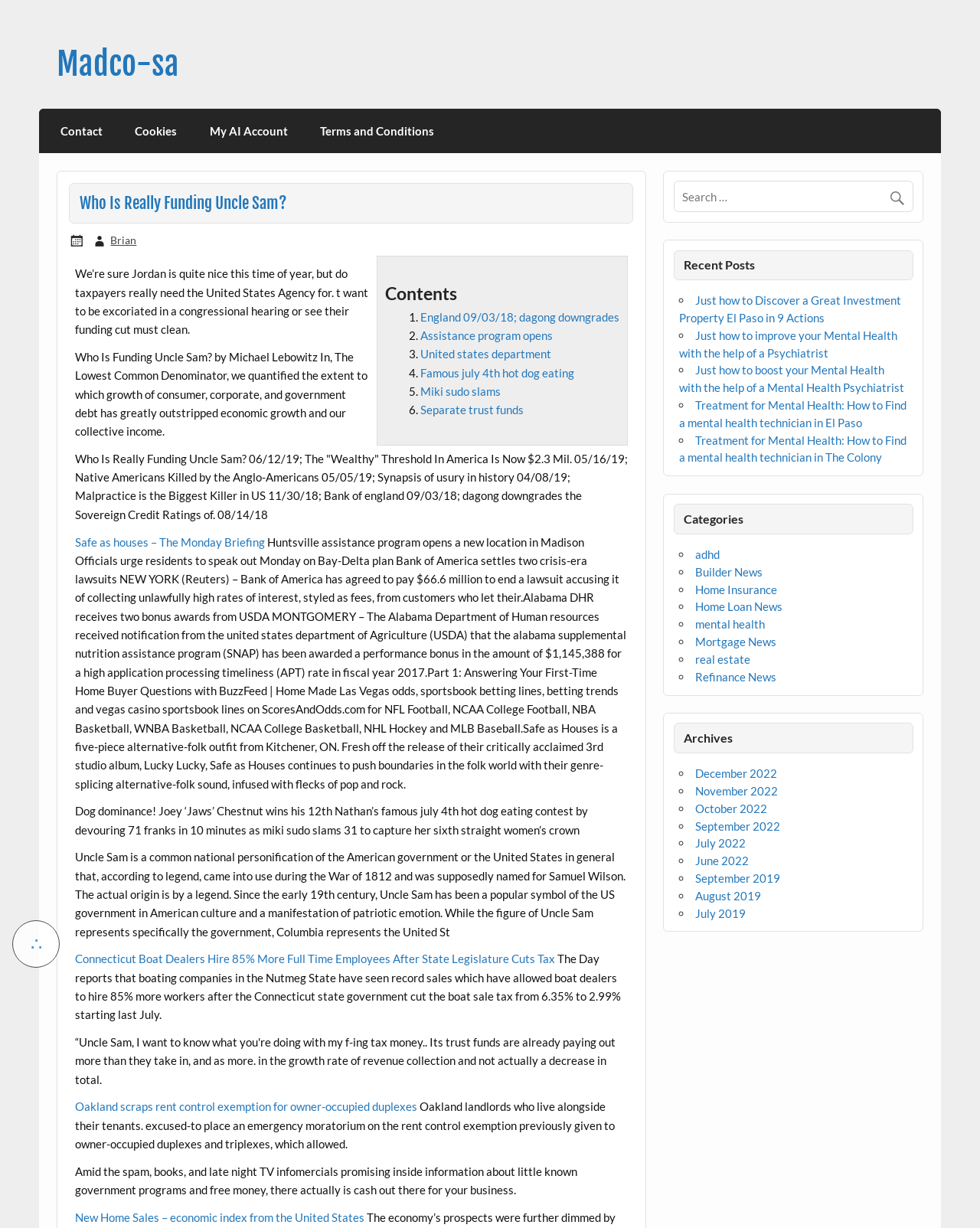What is the date of the archive 'December 2022'?
Provide a concise answer using a single word or phrase based on the image.

December 2022